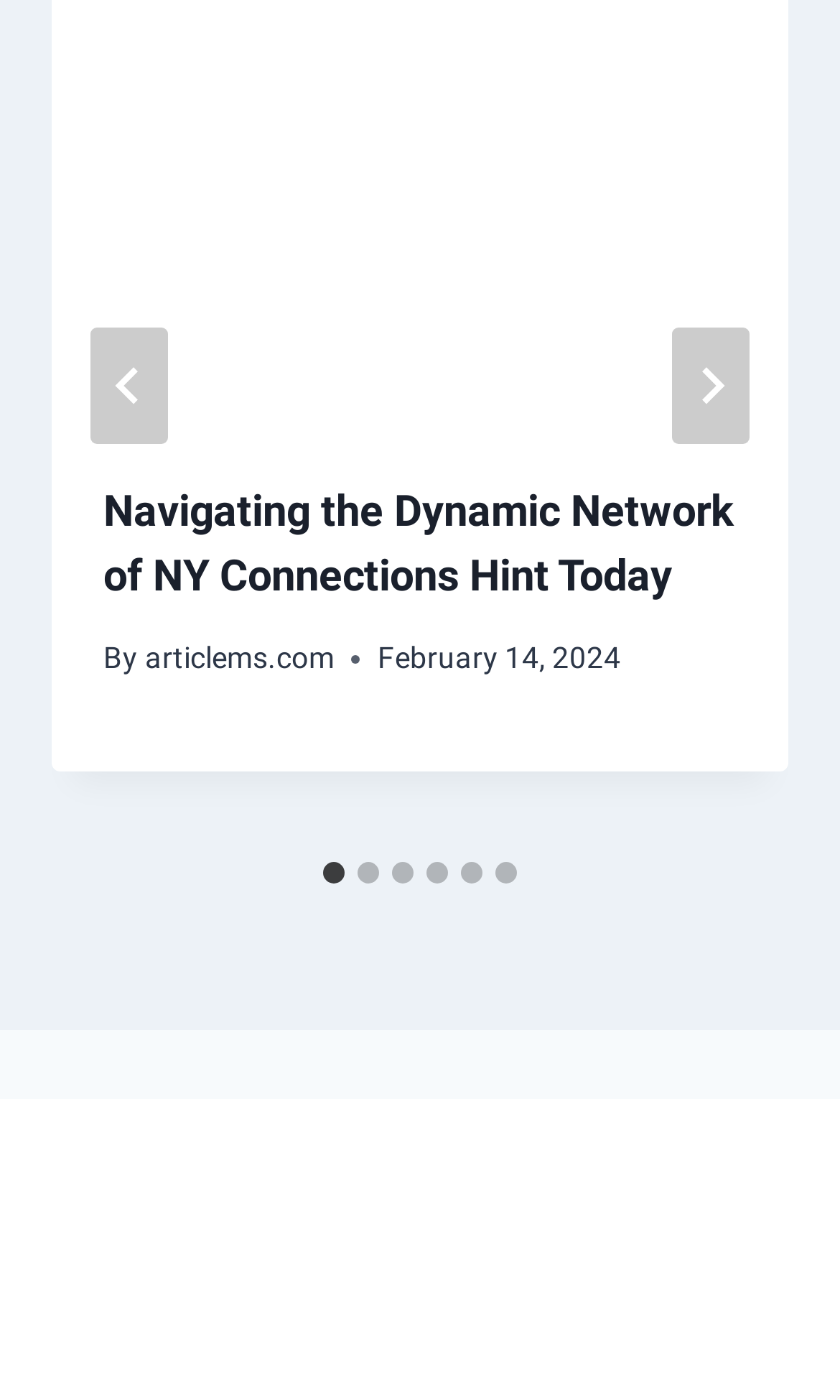What is the author of the article?
Please use the image to provide an in-depth answer to the question.

I found a link in the header section with the text 'articlems.com', which is likely the author or source of the article.